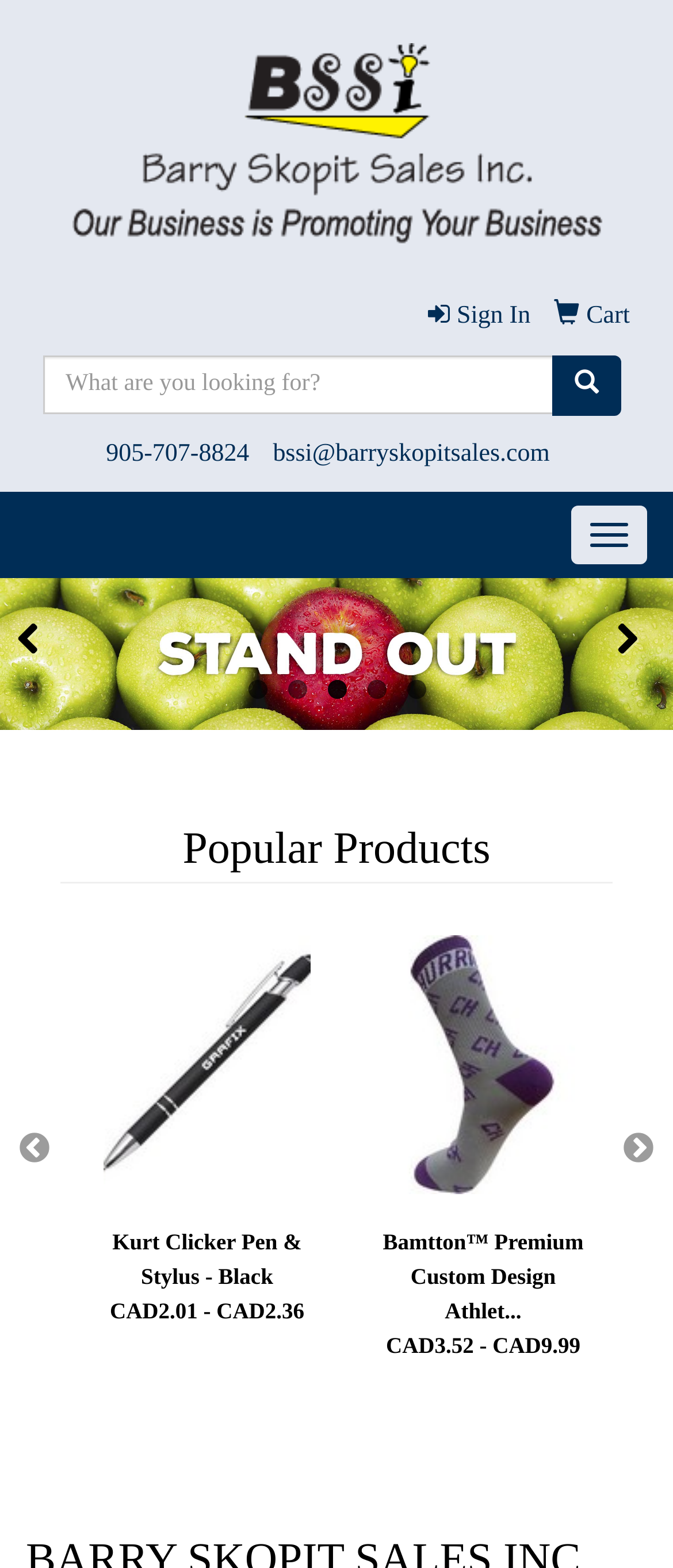Please predict the bounding box coordinates (top-left x, top-left y, bottom-right x, bottom-right y) for the UI element in the screenshot that fits the description: alt="BARRY SKOPIT SALES INC."

[0.09, 0.028, 0.91, 0.155]